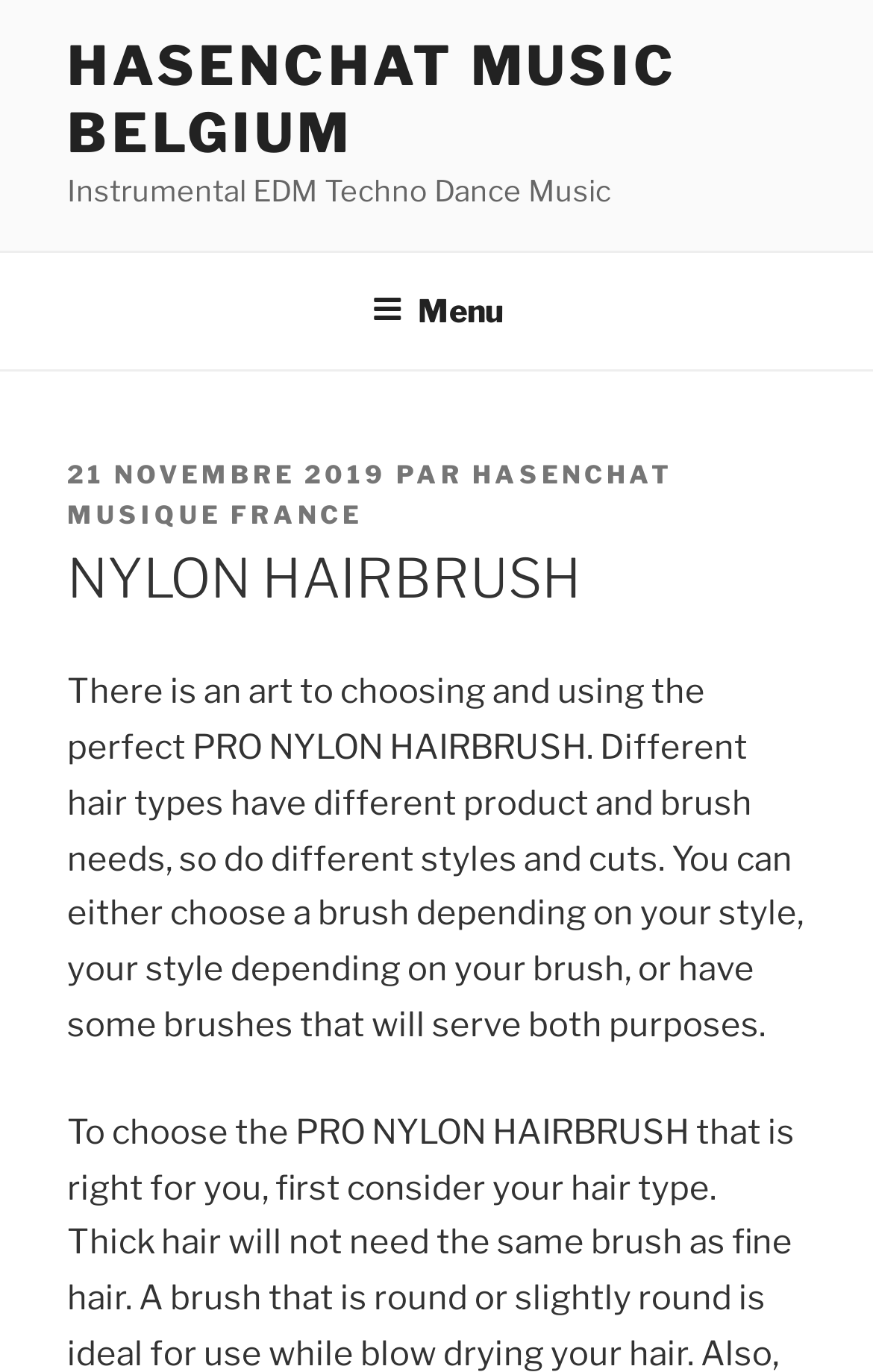From the element description Menu, predict the bounding box coordinates of the UI element. The coordinates must be specified in the format (top-left x, top-left y, bottom-right x, bottom-right y) and should be within the 0 to 1 range.

[0.388, 0.185, 0.612, 0.265]